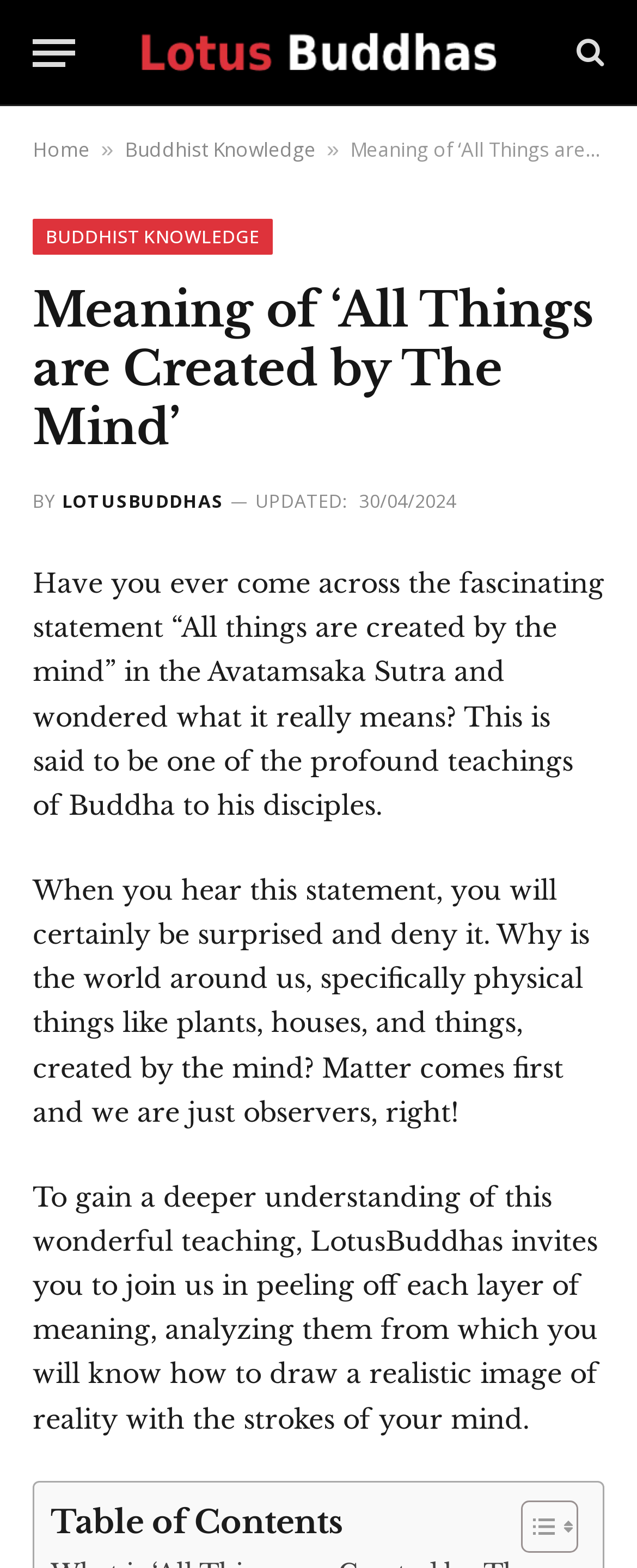What is the name of the website?
Please use the image to provide an in-depth answer to the question.

The webpage contains a link 'LotusBuddhas' which is likely the name of the website, as it is mentioned in the top navigation bar.